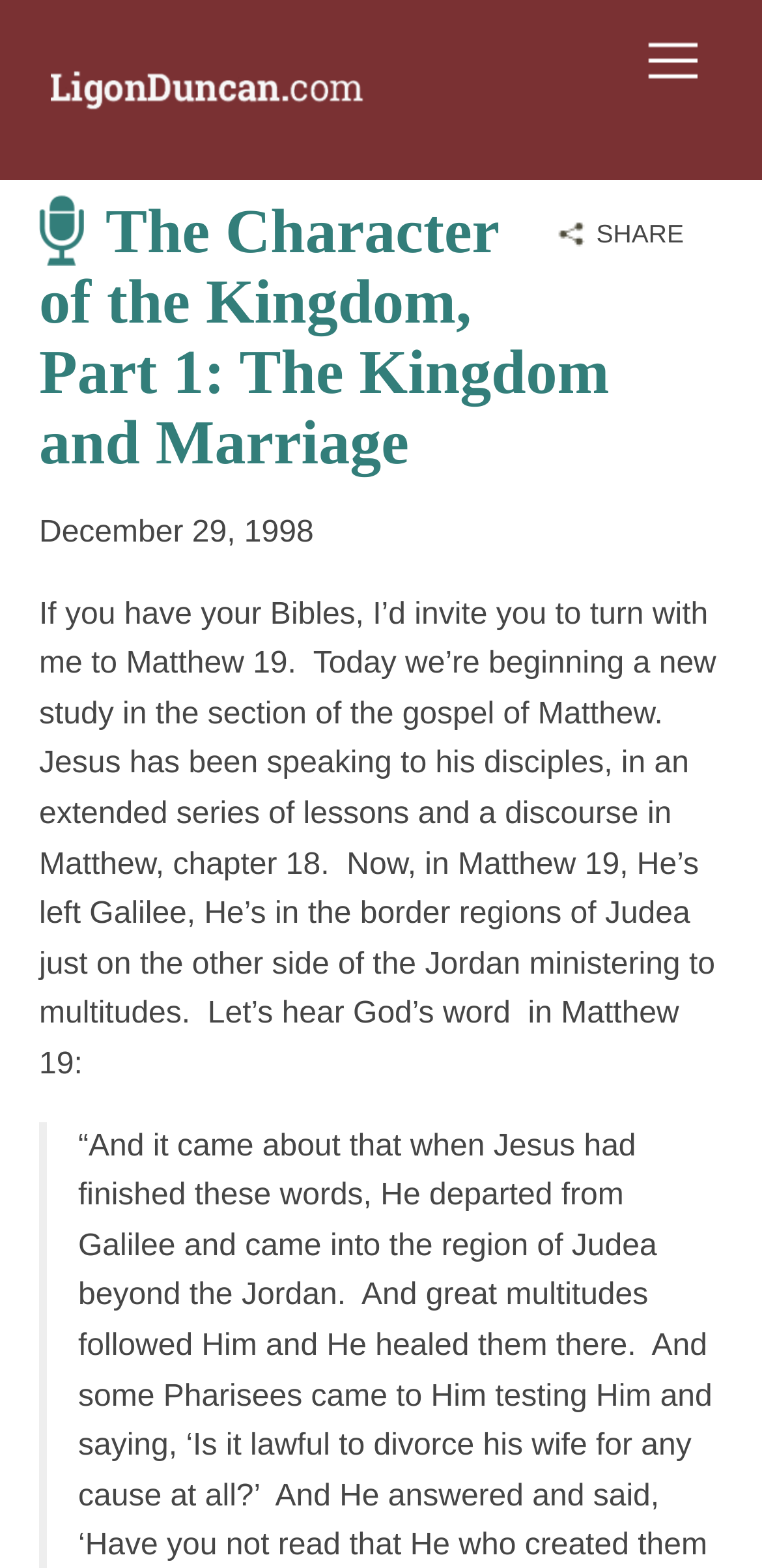What is the speaker inviting the audience to do?
Using the image as a reference, give a one-word or short phrase answer.

Turn to Matthew 19